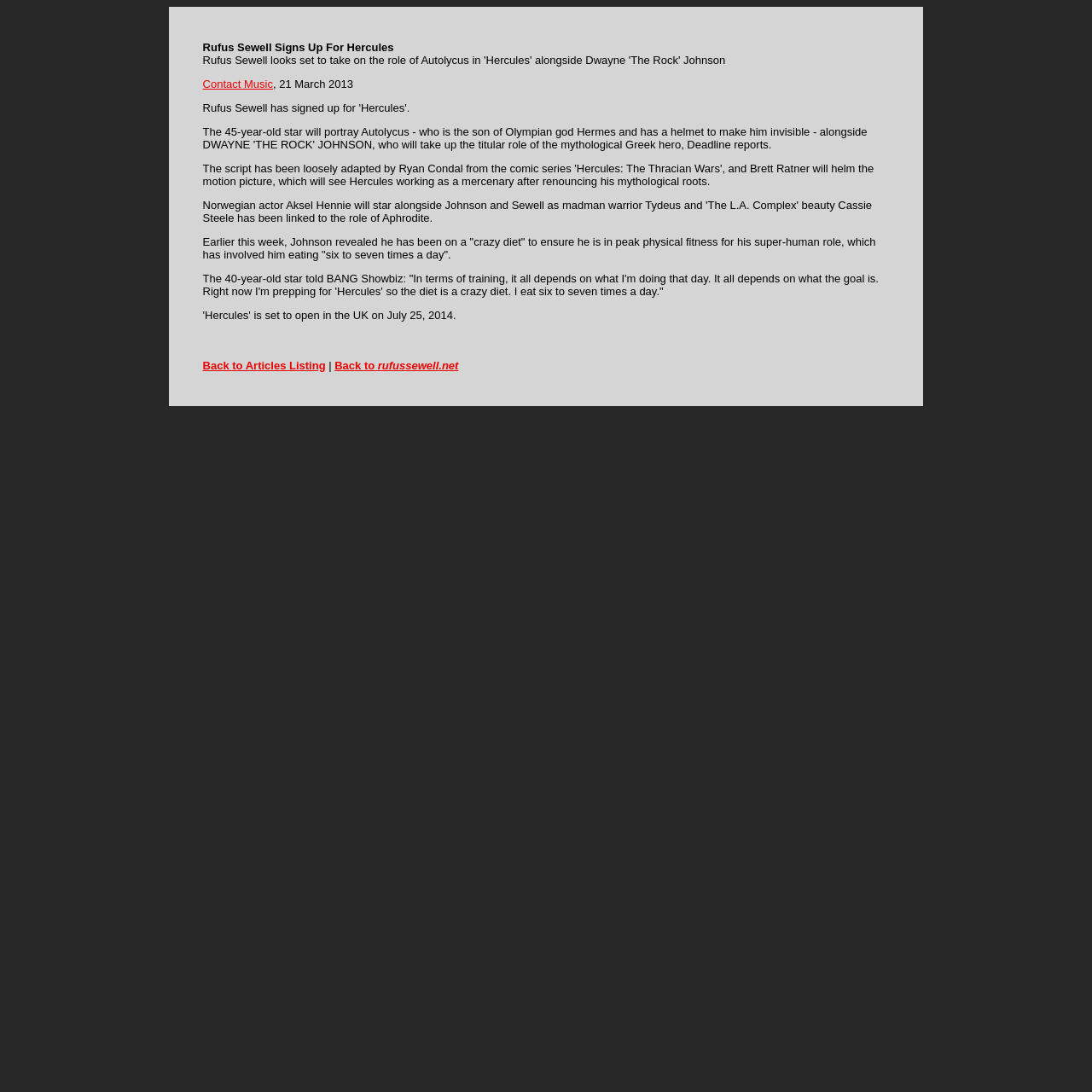What is the name of the comic series that the script of Hercules is loosely adapted from?
Based on the image, provide a one-word or brief-phrase response.

Hercules: The Thracian Wars